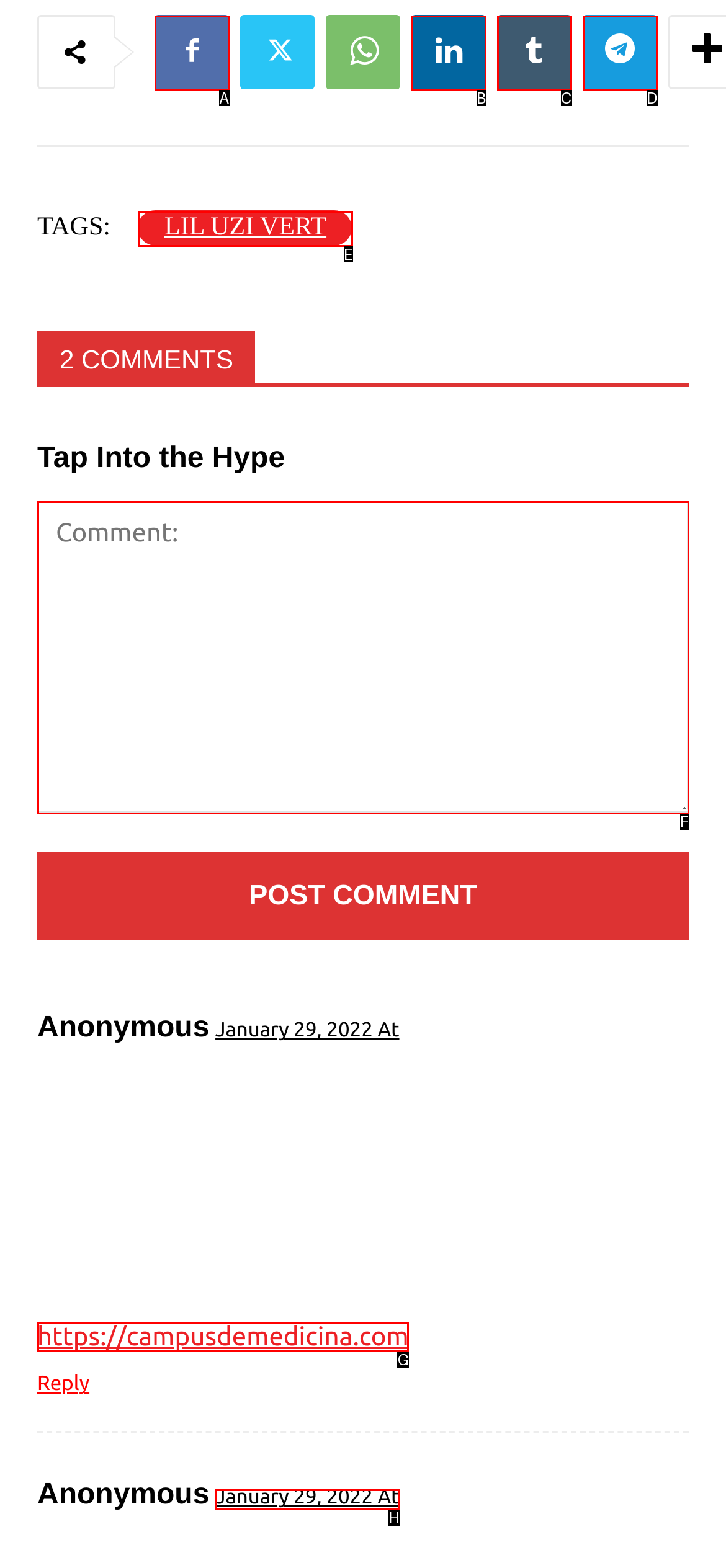Given the description: parent_node: Comment: name="comment" placeholder="Comment:", select the HTML element that matches it best. Reply with the letter of the chosen option directly.

F